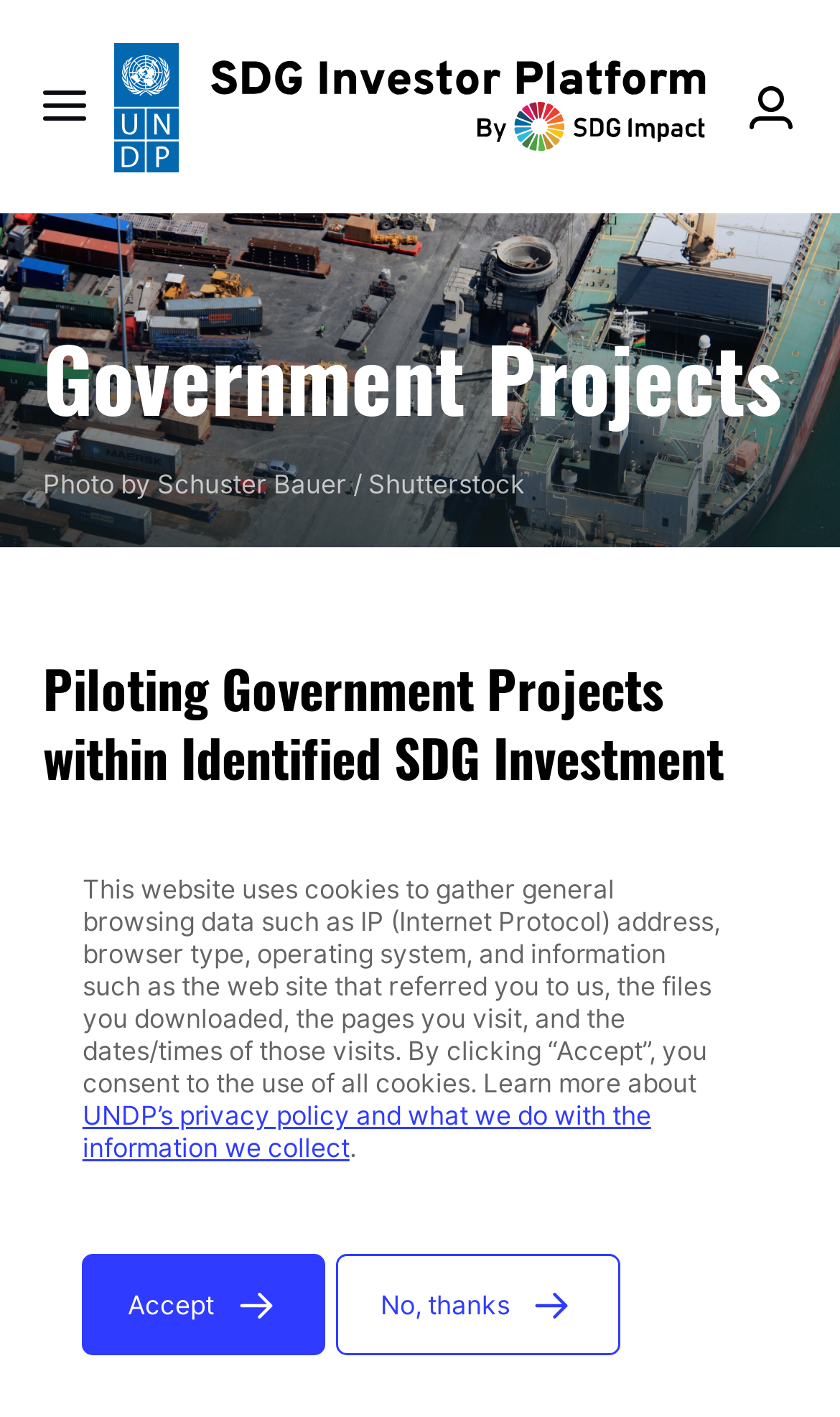What is the event where the projects were presented?
Please answer the question as detailed as possible.

The event where the projects were presented can be found in the text '...as presented during the SDG Investment Fair 2021', which suggests that the projects were presented at the SDG Investment Fair 2021 event.